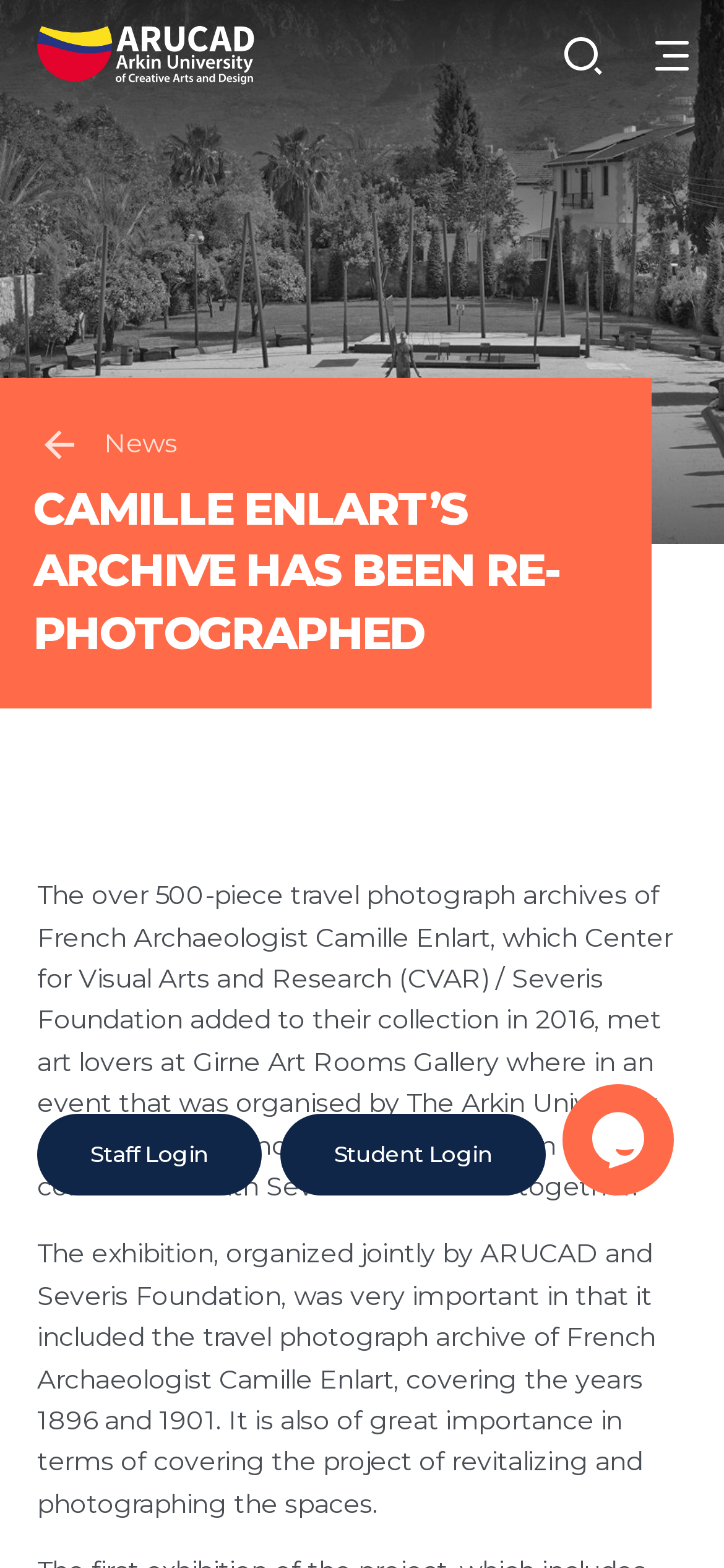Please determine the bounding box coordinates, formatted as (top-left x, top-left y, bottom-right x, bottom-right y), with all values as floating point numbers between 0 and 1. Identify the bounding box of the region described as: Staff Login

[0.051, 0.71, 0.362, 0.762]